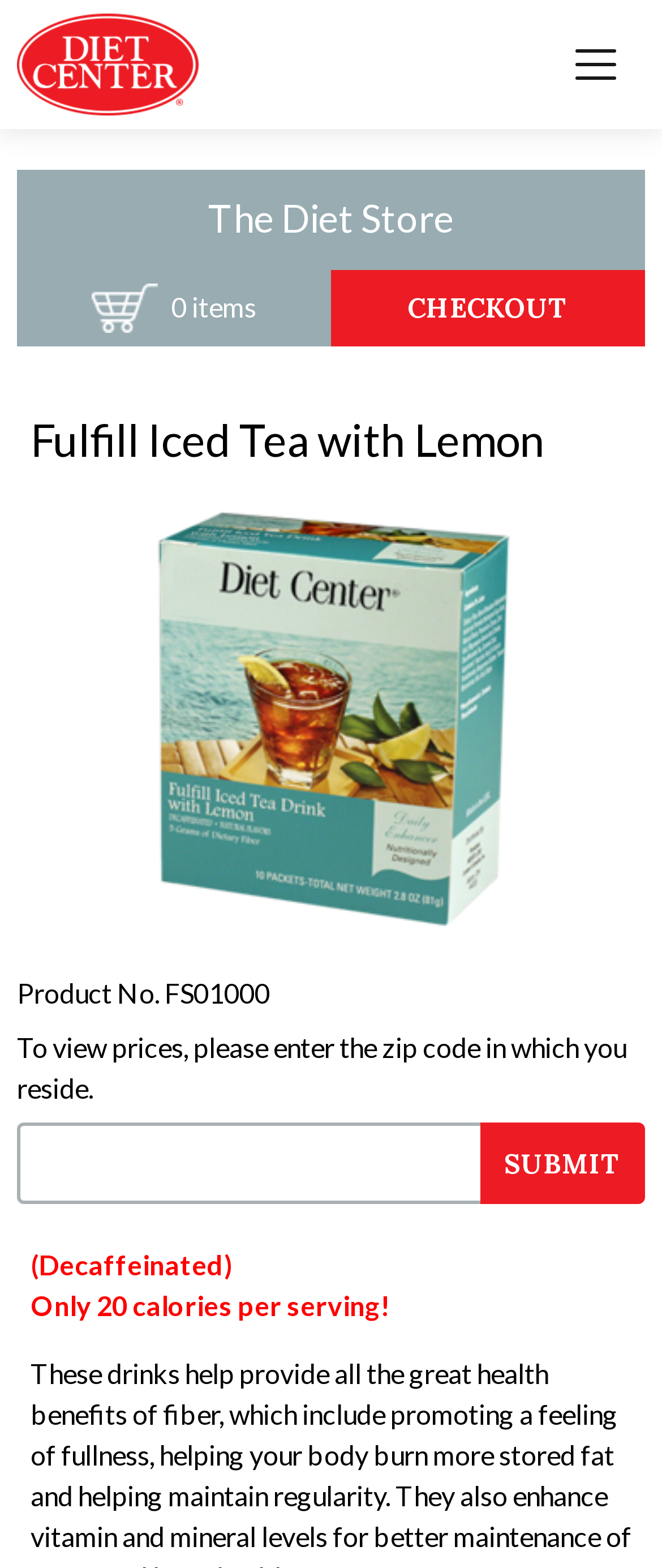Determine the bounding box for the UI element that matches this description: "aria-label="Toggle navigation"".

[0.826, 0.0, 0.974, 0.082]